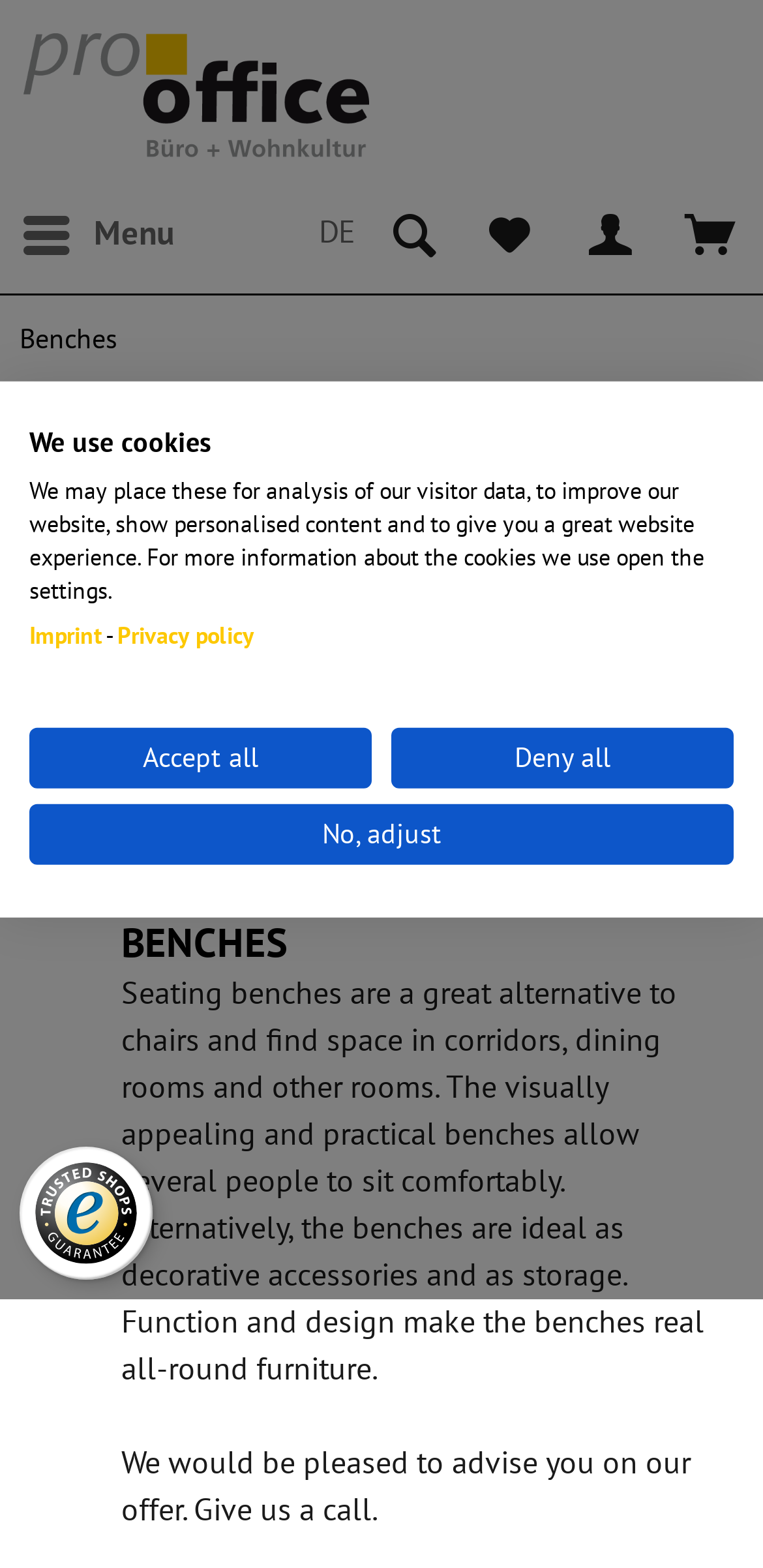Can you look at the image and give a comprehensive answer to the question:
What is the purpose of the benches according to the webpage?

The webpage states that 'Seating benches are a great alternative to chairs and find space in corridors, dining rooms and other rooms. ... The benches are ideal as decorative accessories and as storage.' This suggests that the purpose of the benches is for seating and storage.